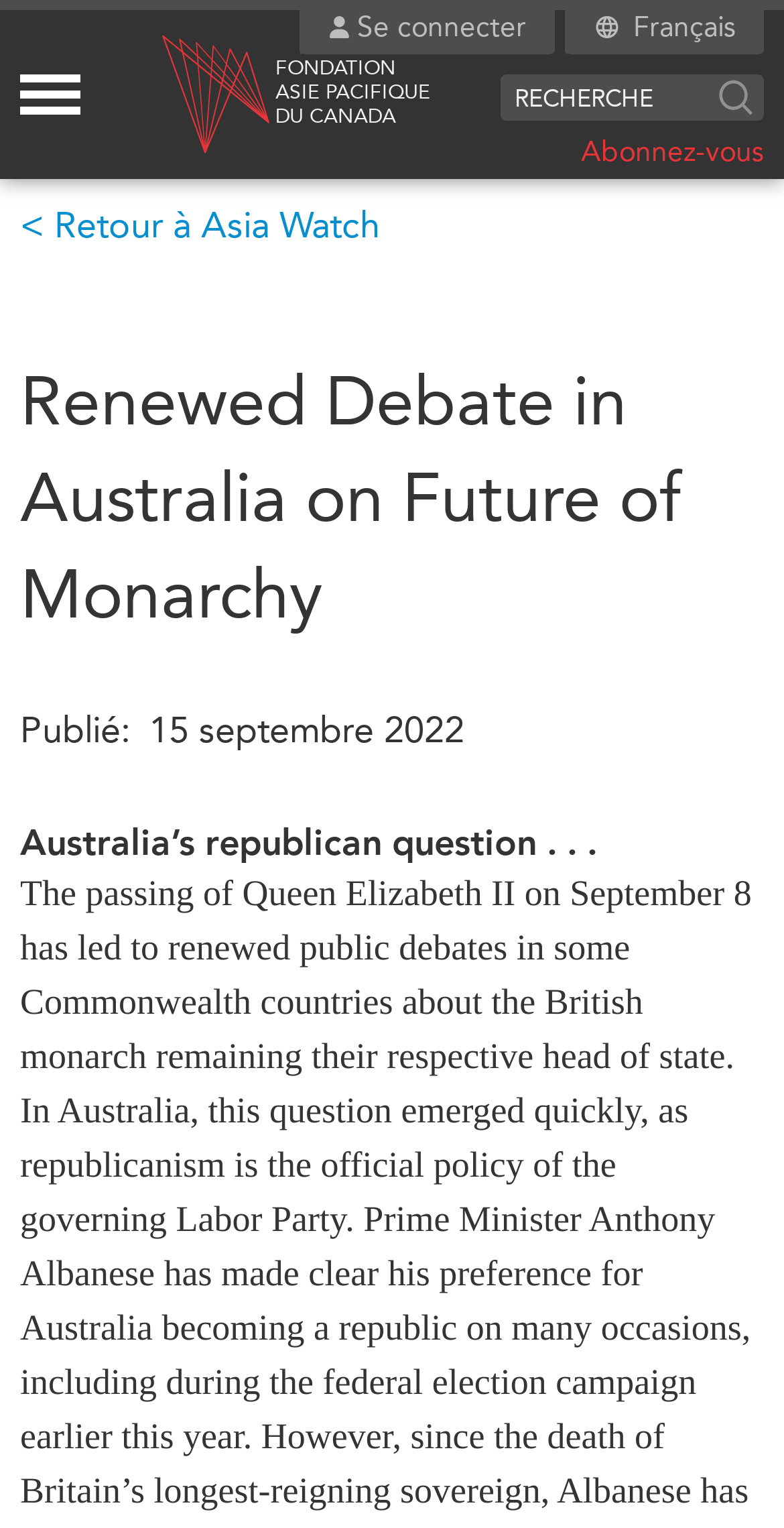Please specify the bounding box coordinates of the area that should be clicked to accomplish the following instruction: "Click on the APF logo". The coordinates should consist of four float numbers between 0 and 1, i.e., [left, top, right, bottom].

[0.168, 0.007, 0.579, 0.118]